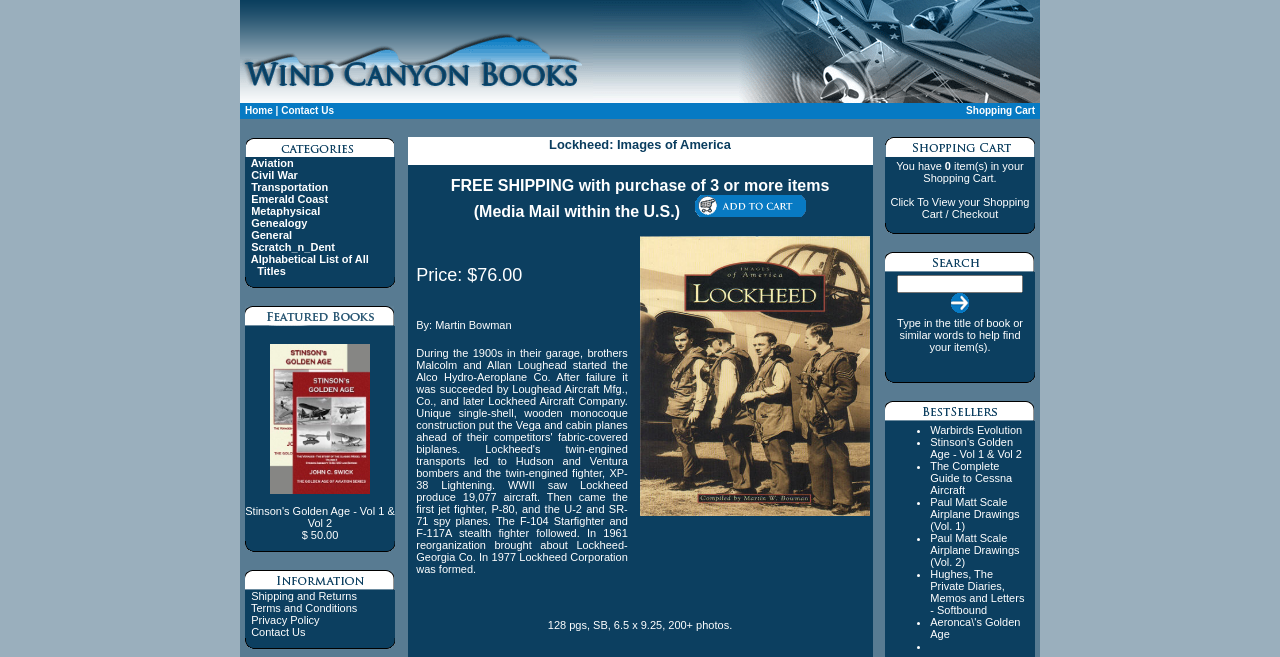Look at the image and answer the question in detail:
What is the name of the book?

The question asks for the name of the book, which can be found in the heading of the webpage. The heading 'Lockheed: Images of America' is located in the LayoutTableRow with coordinates [0.318, 0.209, 0.682, 0.251].